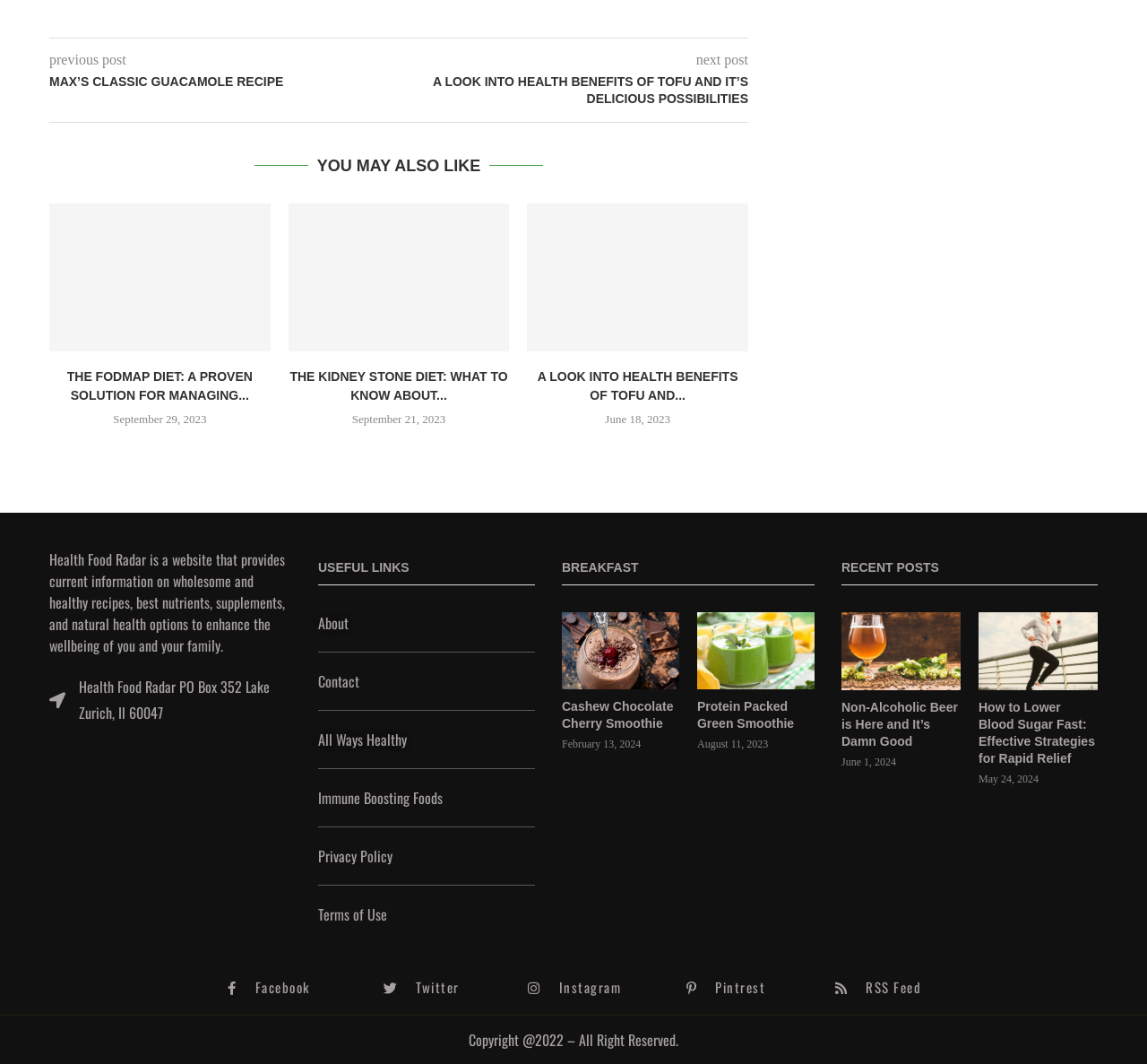Provide the bounding box coordinates for the UI element that is described by this text: "Contact". The coordinates should be in the form of four float numbers between 0 and 1: [left, top, right, bottom].

[0.277, 0.63, 0.313, 0.651]